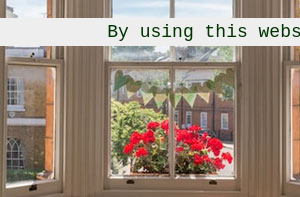Using the information in the image, give a detailed answer to the following question: What is the purpose of sash windows?

Sash windows serve a dual purpose, providing effective ventilation by sliding vertically, while also adding an element of classic architectural beauty to homes, particularly in areas like Wilmslow.